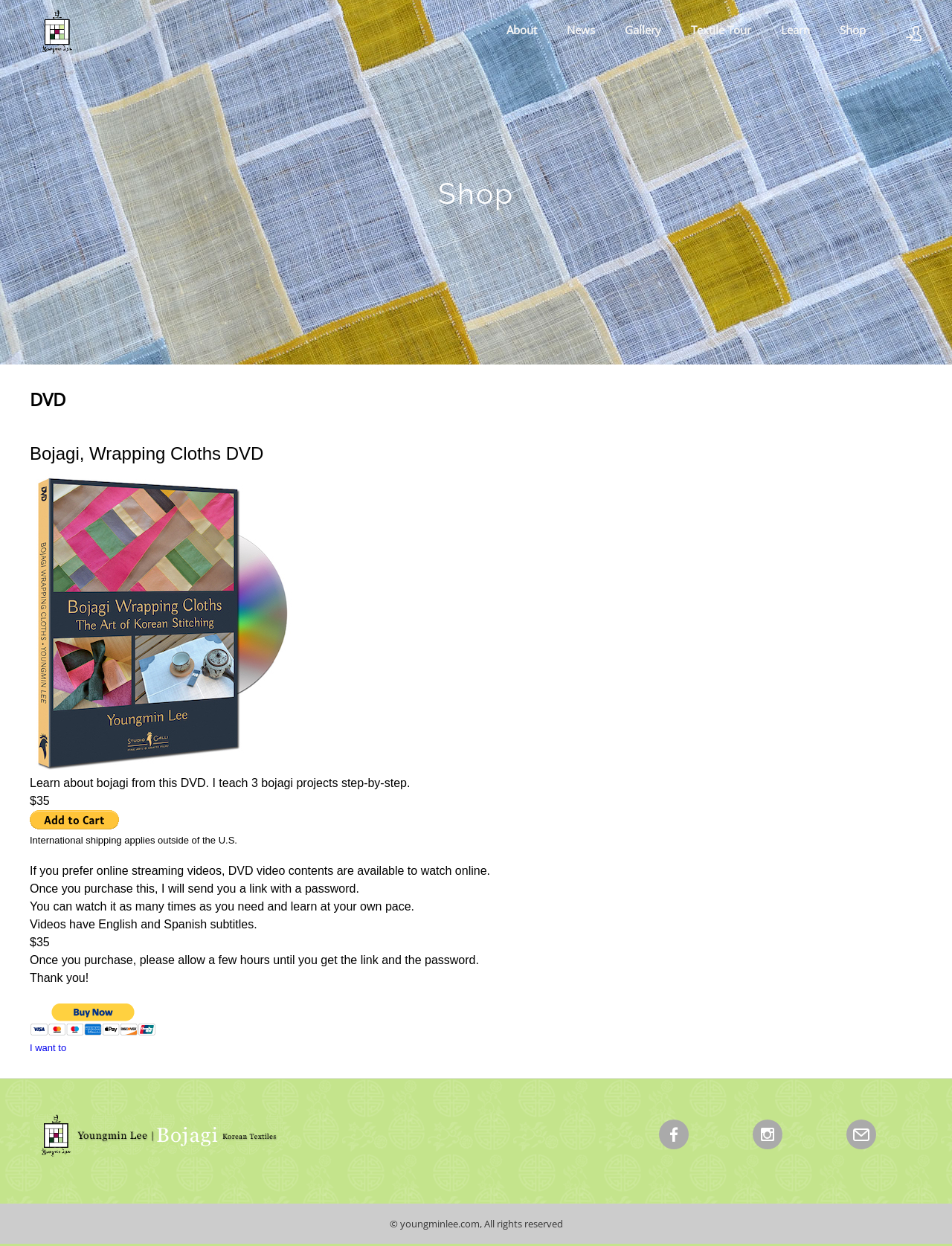What is the purpose of the link sent after purchasing the DVD?
Analyze the screenshot and provide a detailed answer to the question.

According to the webpage, once the DVD is purchased, the seller will send a link with a password, which allows the buyer to watch the DVD video contents online.